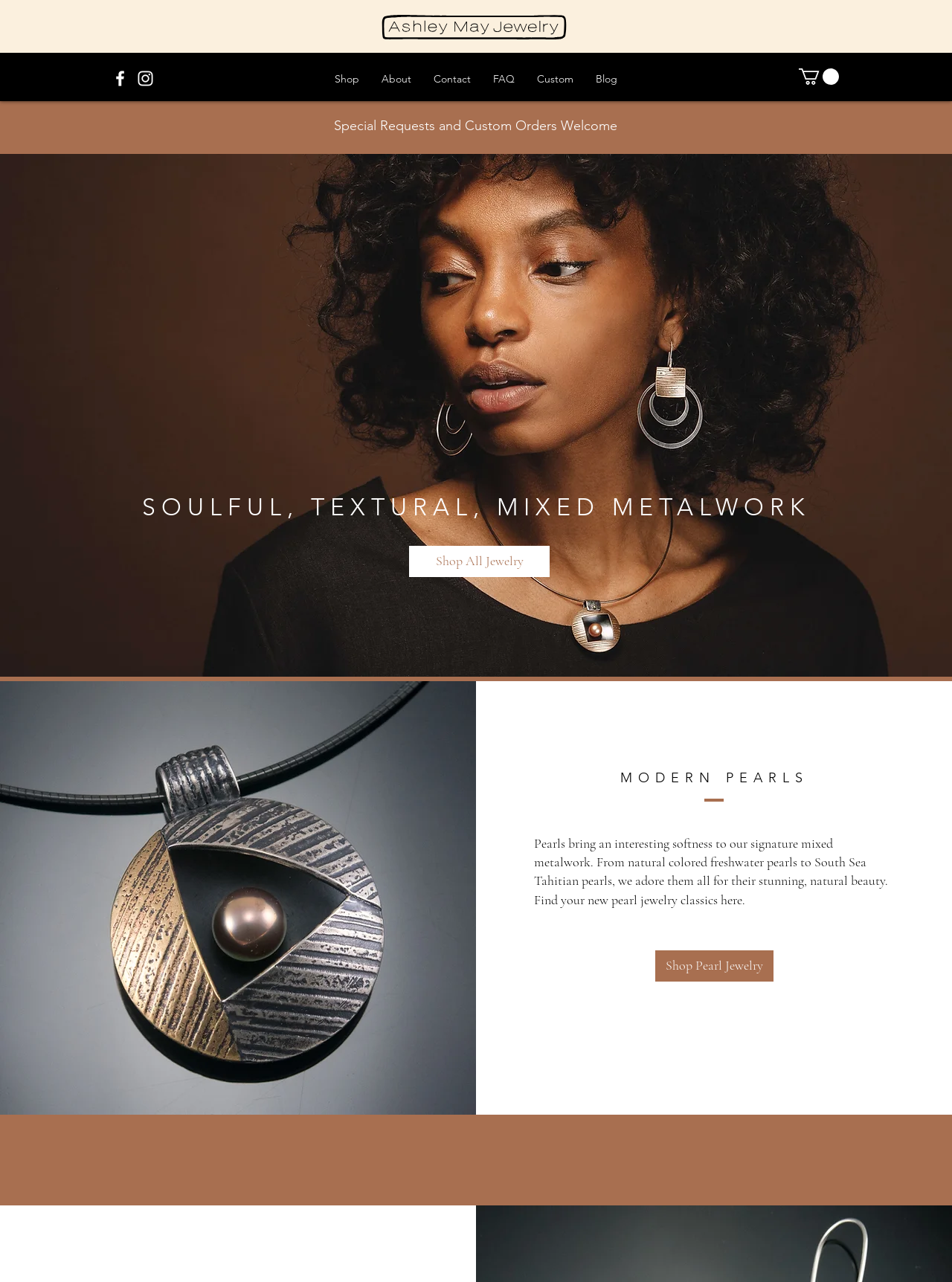How many social media links are available?
Provide a thorough and detailed answer to the question.

By examining the social bar section, I can see that there are two social media links, one for Facebook and one for Instagram, each accompanied by an image.